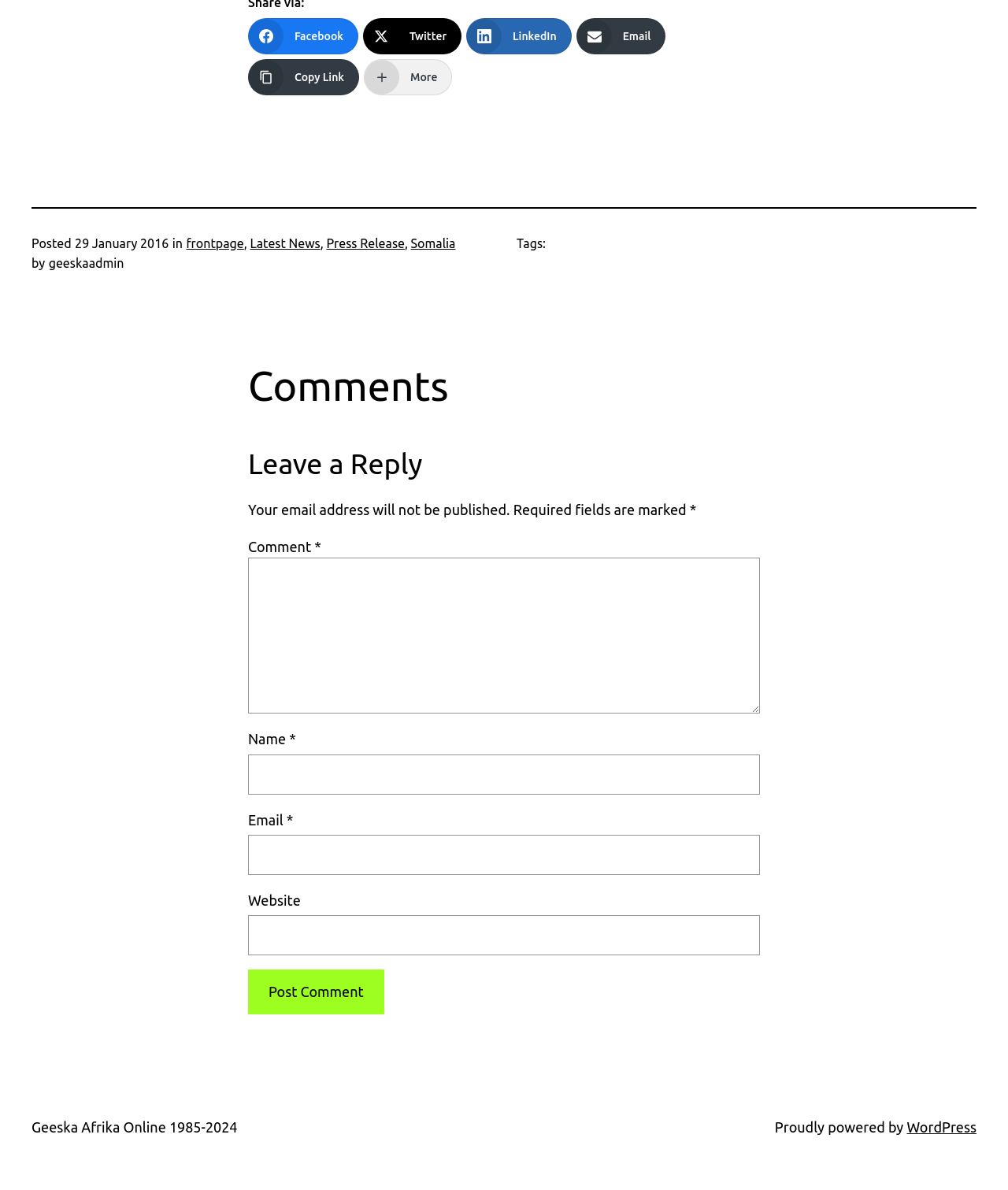Find the bounding box coordinates for the element described here: "parent_node: Name * name="author"".

[0.246, 0.634, 0.754, 0.668]